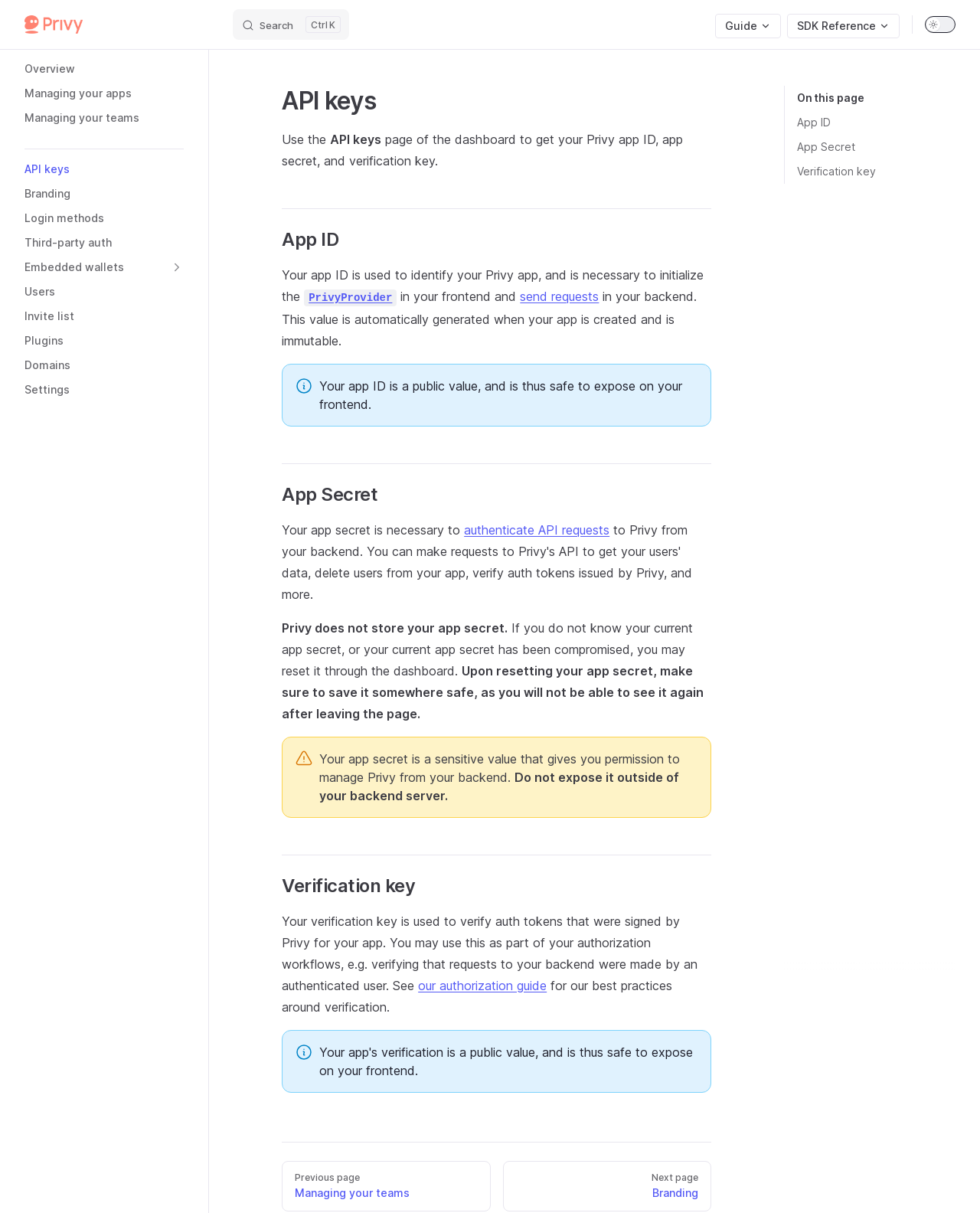Determine the bounding box coordinates of the target area to click to execute the following instruction: "View the API keys page."

[0.025, 0.129, 0.188, 0.15]